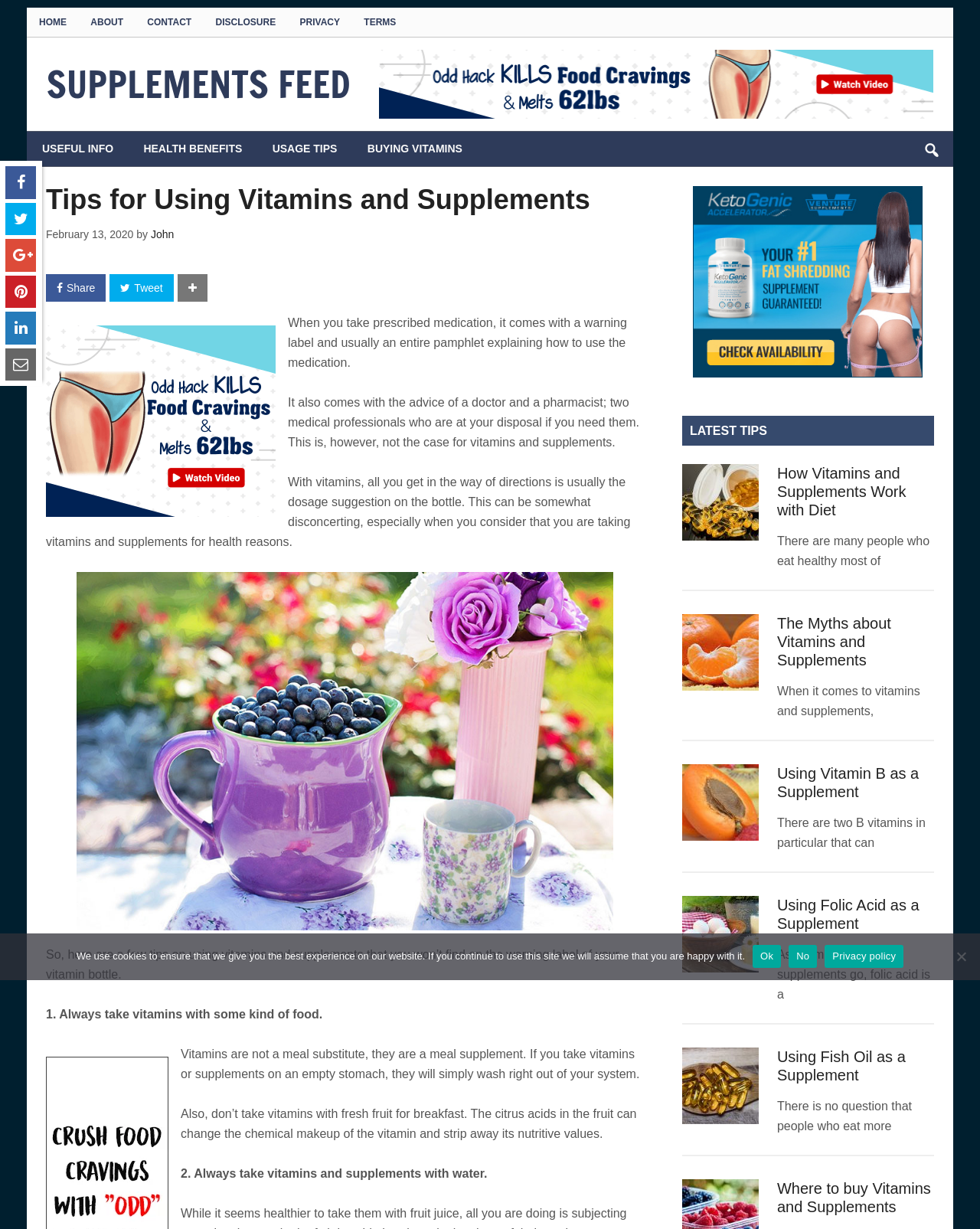Please use the details from the image to answer the following question comprehensively:
What is the name of the supplement mentioned in the image?

I identified the name of the supplement by looking at the image with the text 'Leptitox Food Supplement' and its corresponding link.